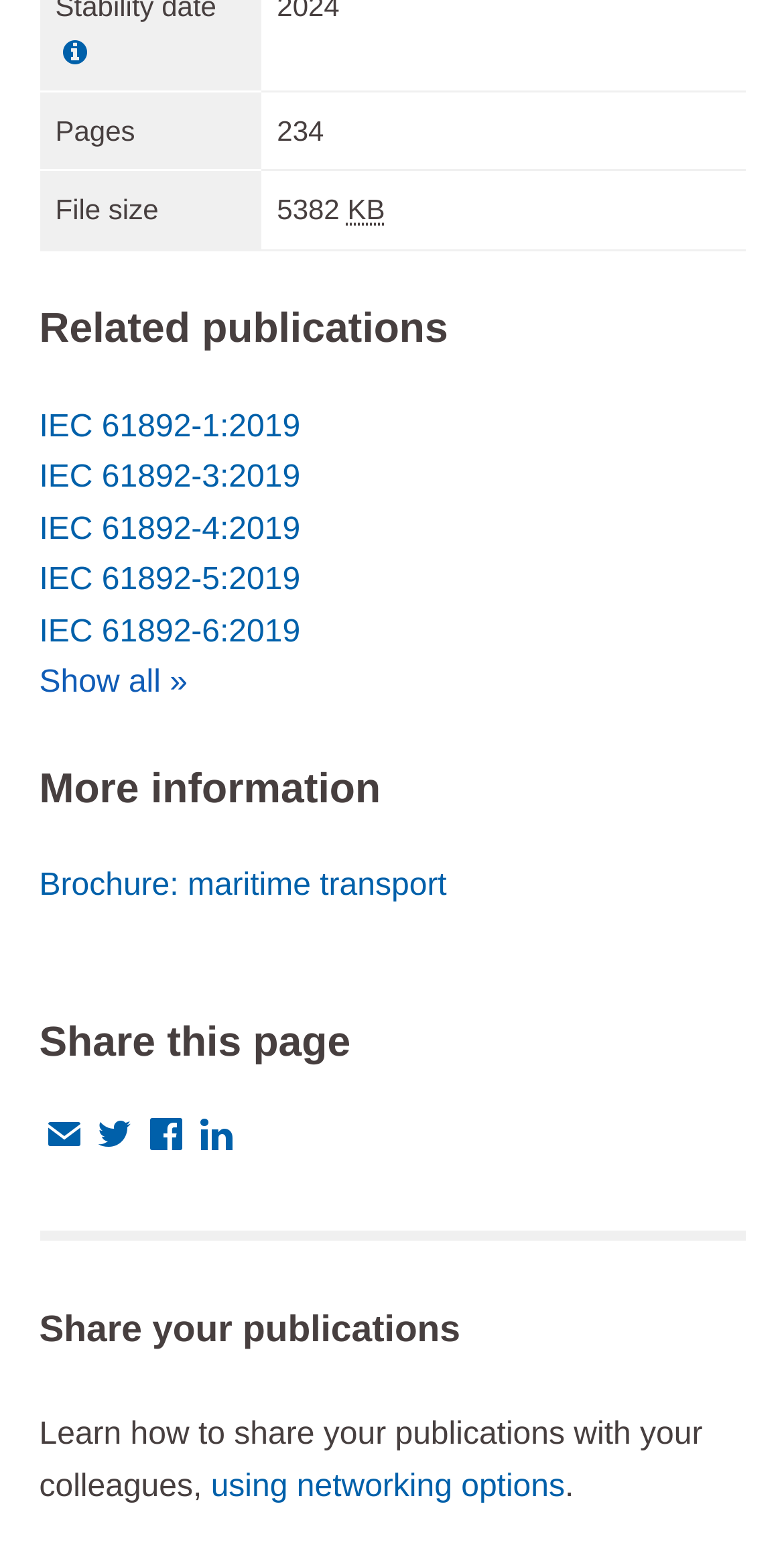Locate the bounding box coordinates of the clickable element to fulfill the following instruction: "Click on the 'using networking options' link". Provide the coordinates as four float numbers between 0 and 1 in the format [left, top, right, bottom].

[0.269, 0.946, 0.721, 0.968]